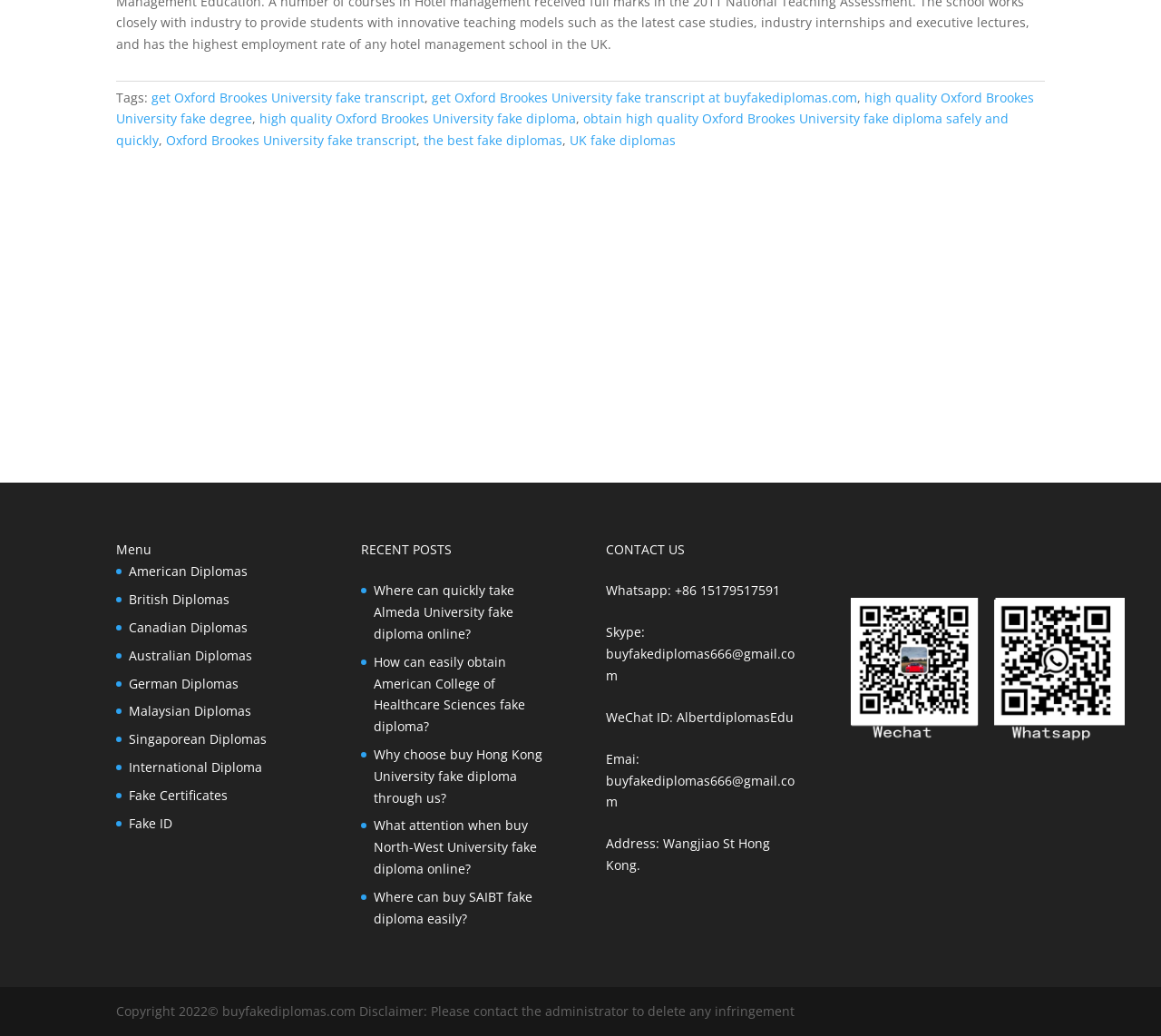Identify the bounding box of the UI element described as follows: "UK fake diplomas". Provide the coordinates as four float numbers in the range of 0 to 1 [left, top, right, bottom].

[0.491, 0.127, 0.582, 0.144]